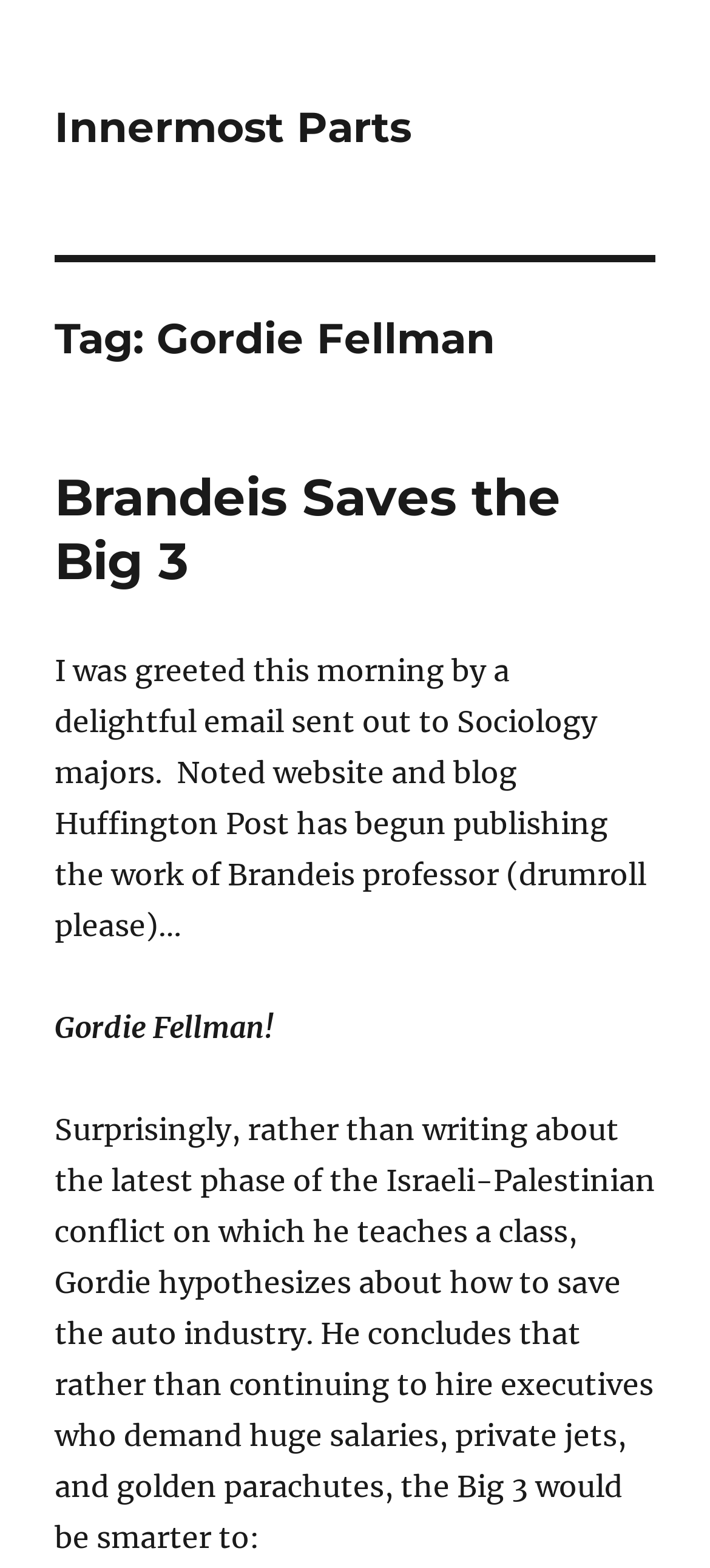Provide the bounding box coordinates of the HTML element described as: "Innermost Parts". The bounding box coordinates should be four float numbers between 0 and 1, i.e., [left, top, right, bottom].

[0.077, 0.065, 0.579, 0.098]